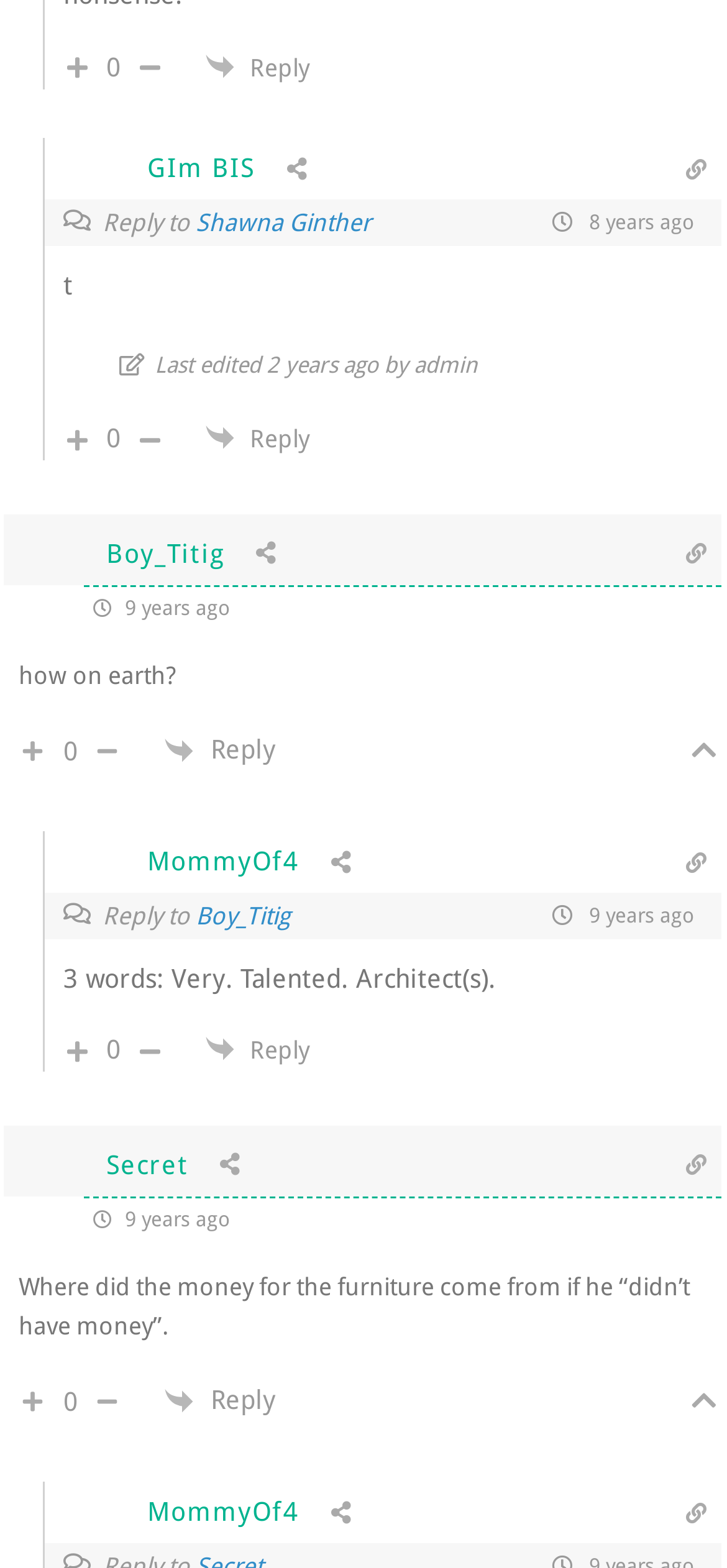Please provide a detailed answer to the question below by examining the image:
How many comments are available on this webpage?

I counted the number of comments available on this webpage, and found that there are five comments made by different users.